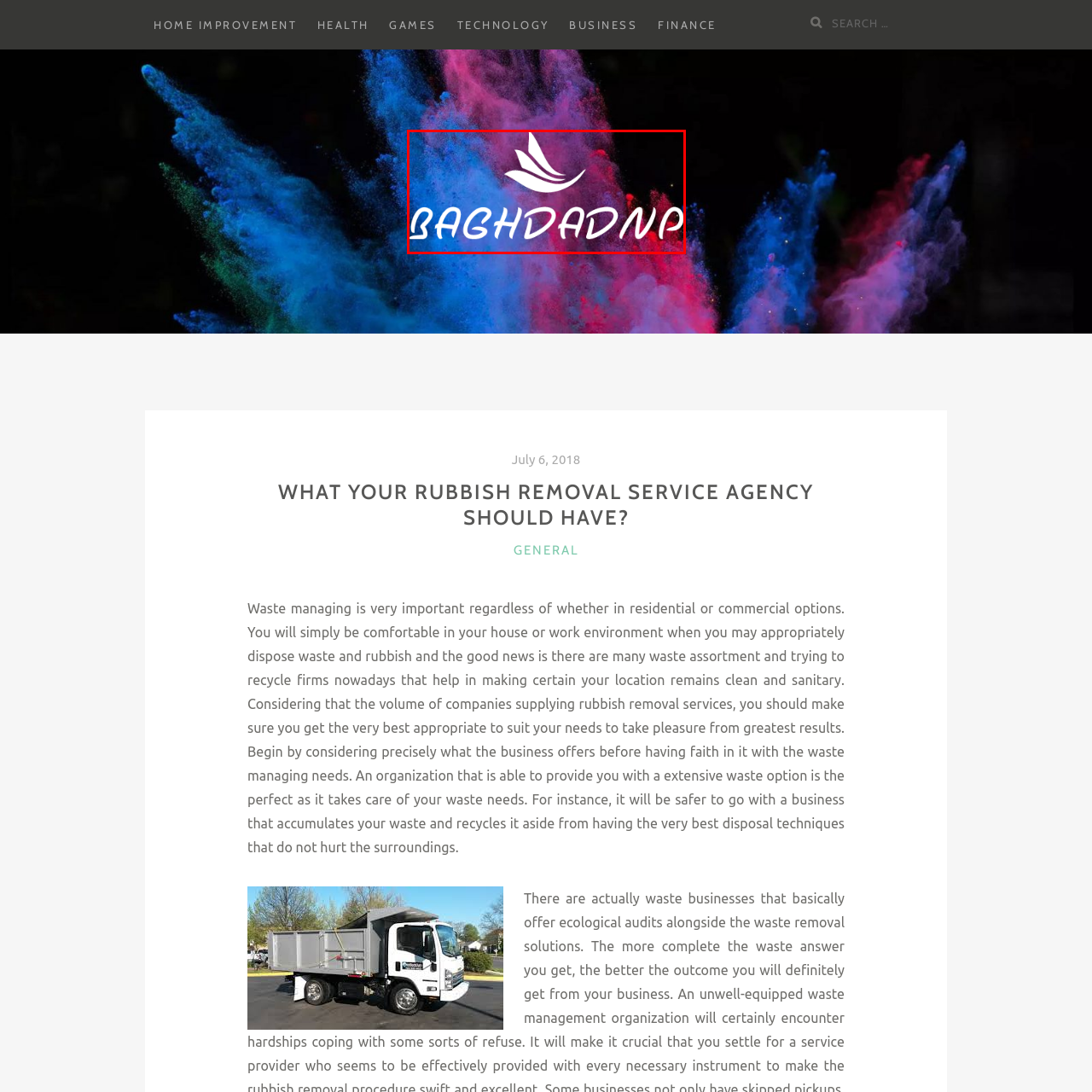Offer a comprehensive narrative for the image inside the red bounding box.

The image features a vibrant and dynamic design with a mix of colorful backgrounds, blending hues of blue, purple, and pink. At the forefront, there's a stylized white logo resembling a sail, which signifies movement or progress. Beneath this logo, the bold text "BAGHDADNP" is presented in a prominent, white font. This combination of elements suggests a modern and energetic theme, potentially representing a brand or initiative related to business or community services, particularly in the context of improving urban environments or waste management, as indicated by the surrounding content.